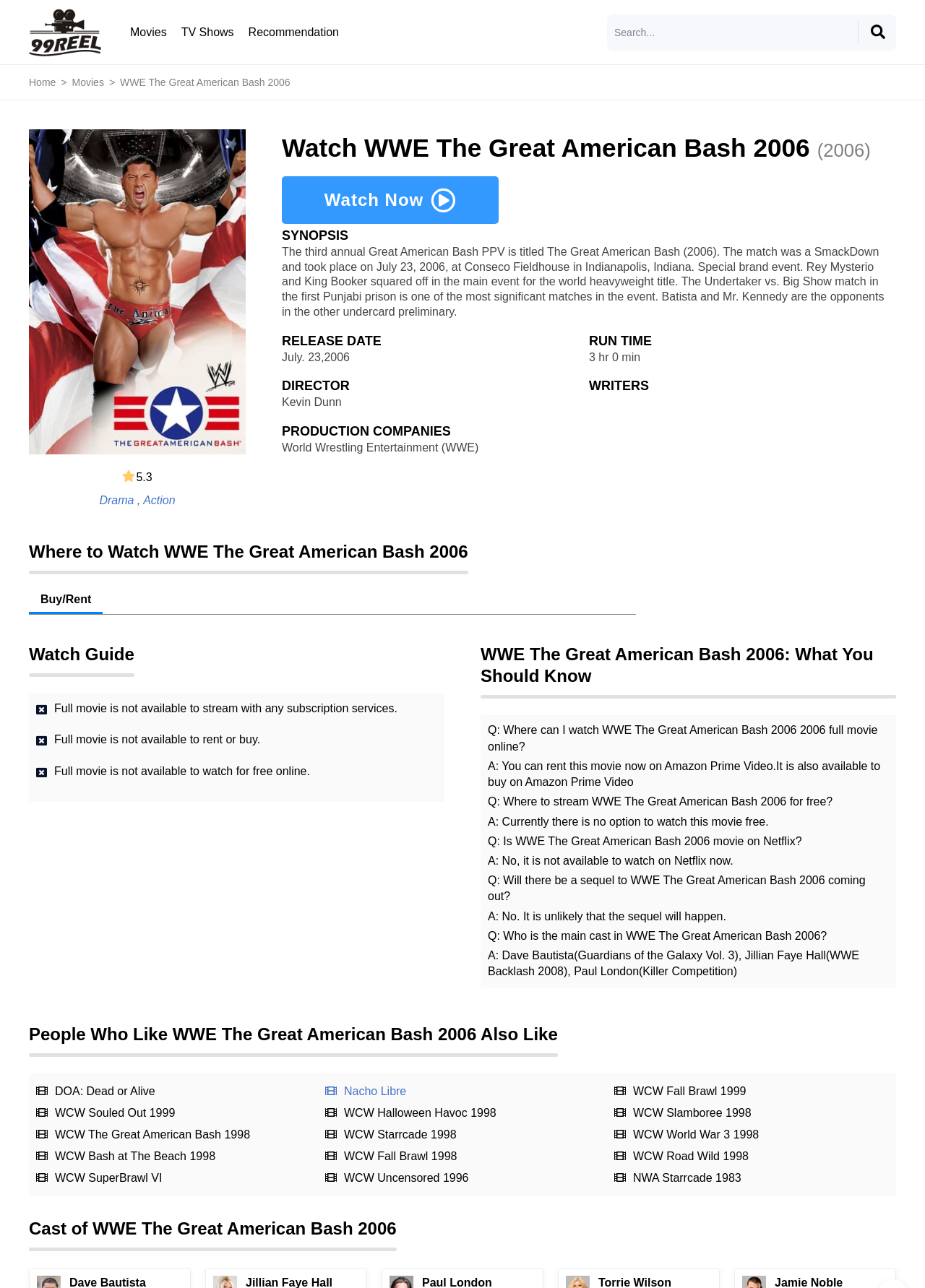Who is the director of WWE The Great American Bash 2006?
From the details in the image, provide a complete and detailed answer to the question.

The director of WWE The Great American Bash 2006 can be found on the webpage, specifically in the section that displays the movie's details. The director is listed as 'Kevin Dunn'.